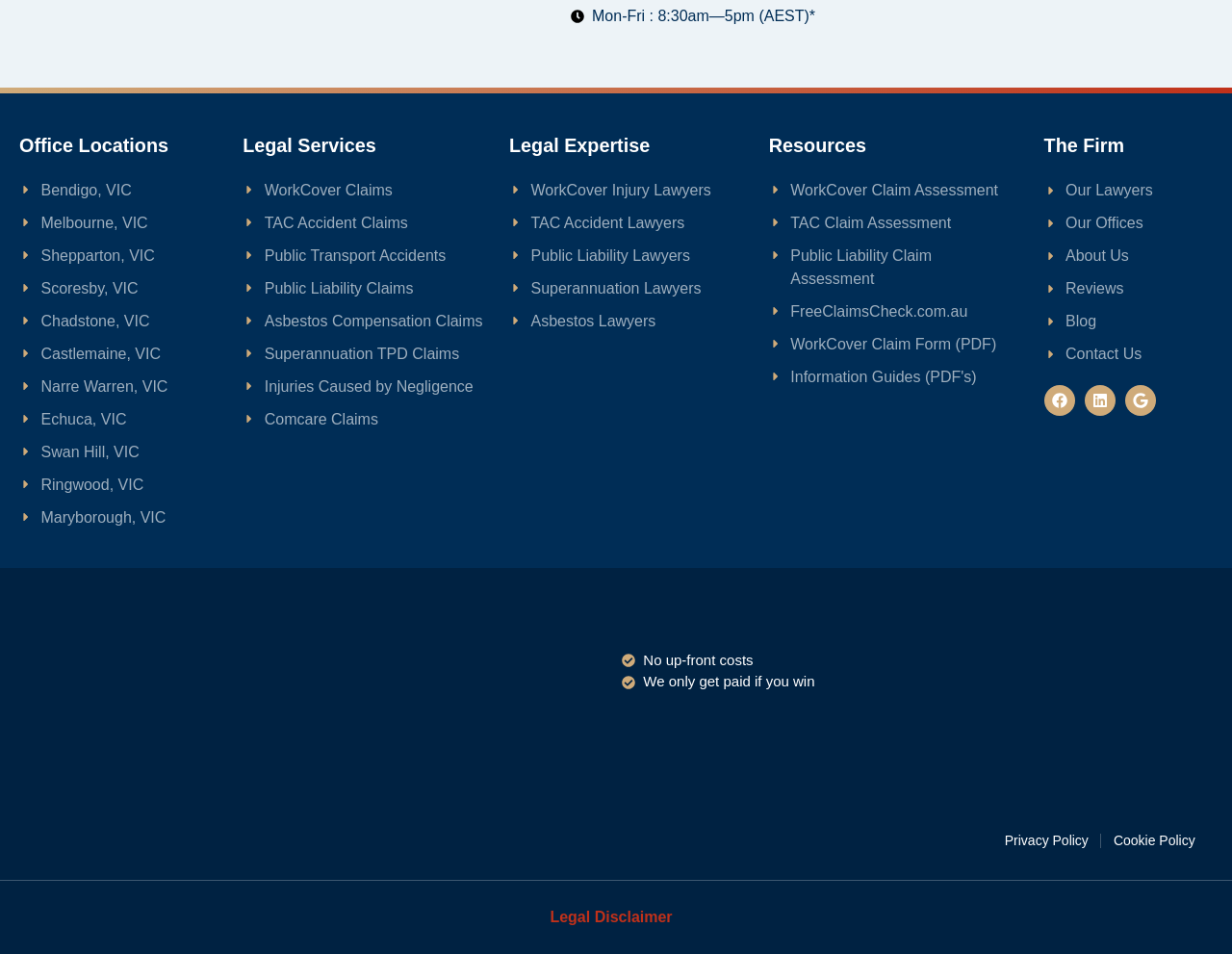Determine the bounding box coordinates for the area that needs to be clicked to fulfill this task: "read recent post about toy hunting". The coordinates must be given as four float numbers between 0 and 1, i.e., [left, top, right, bottom].

None